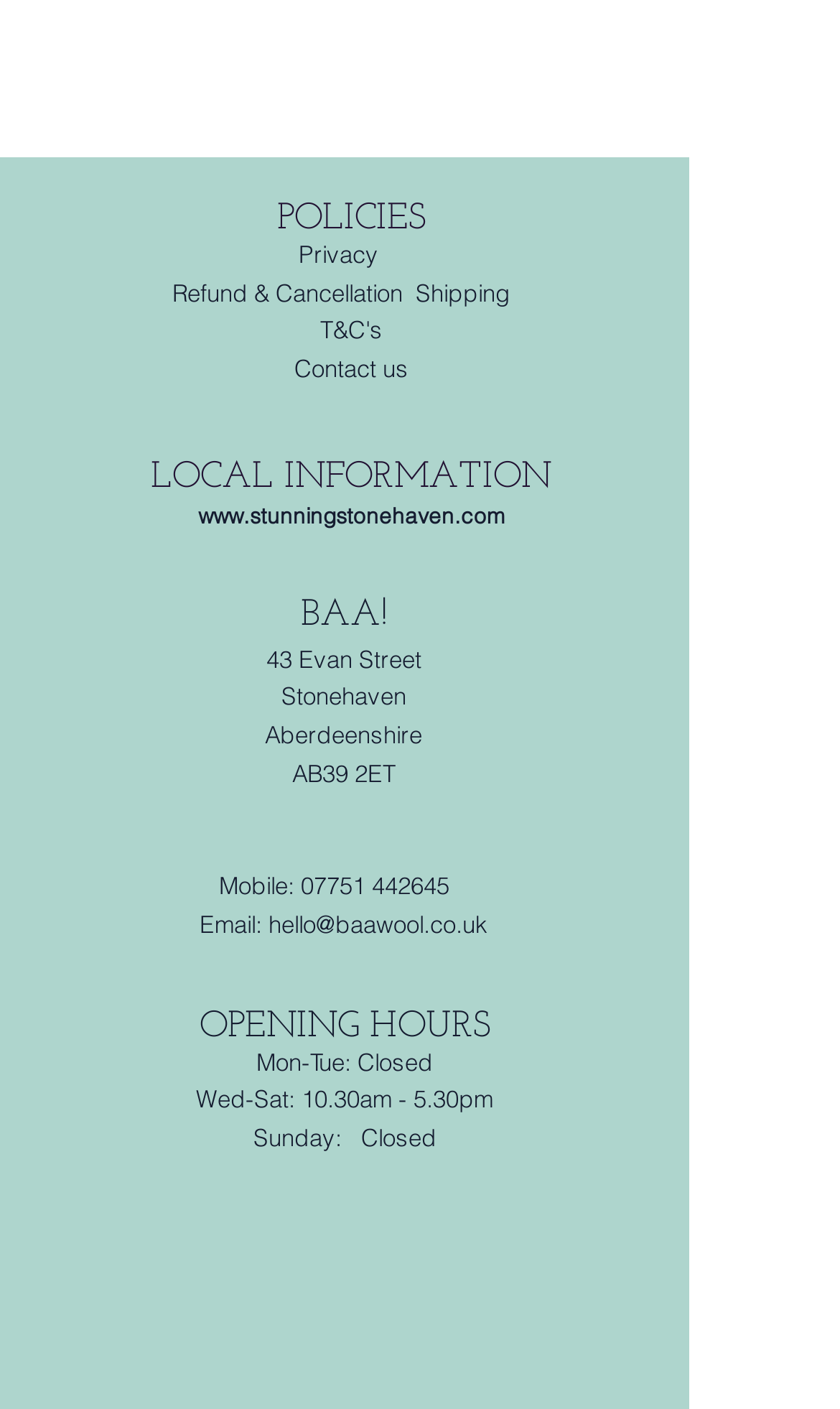Examine the image and give a thorough answer to the following question:
What is the website's mobile number?

I found the mobile number by looking at the 'Contact us' section, where I saw a link with the text '07751 442645'. This is likely the mobile number to contact the website owner or administrator.